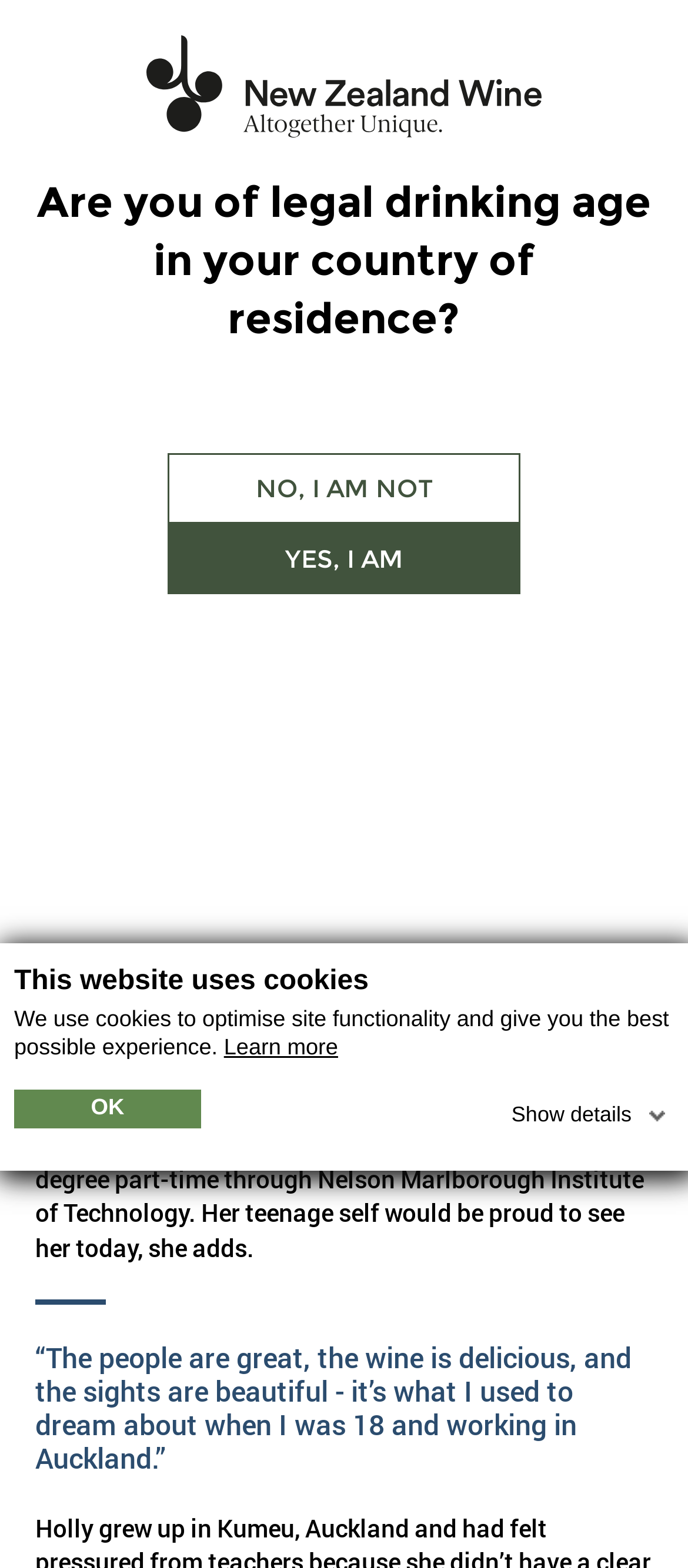Identify the bounding box coordinates of the clickable region necessary to fulfill the following instruction: "Click the 'YES, I AM' button". The bounding box coordinates should be four float numbers between 0 and 1, i.e., [left, top, right, bottom].

[0.244, 0.334, 0.756, 0.379]